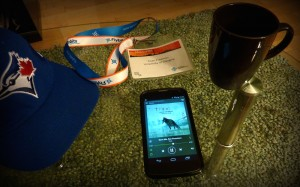What is the likely content of the dark ceramic mug?
Please provide a single word or phrase as the answer based on the screenshot.

Warm beverage